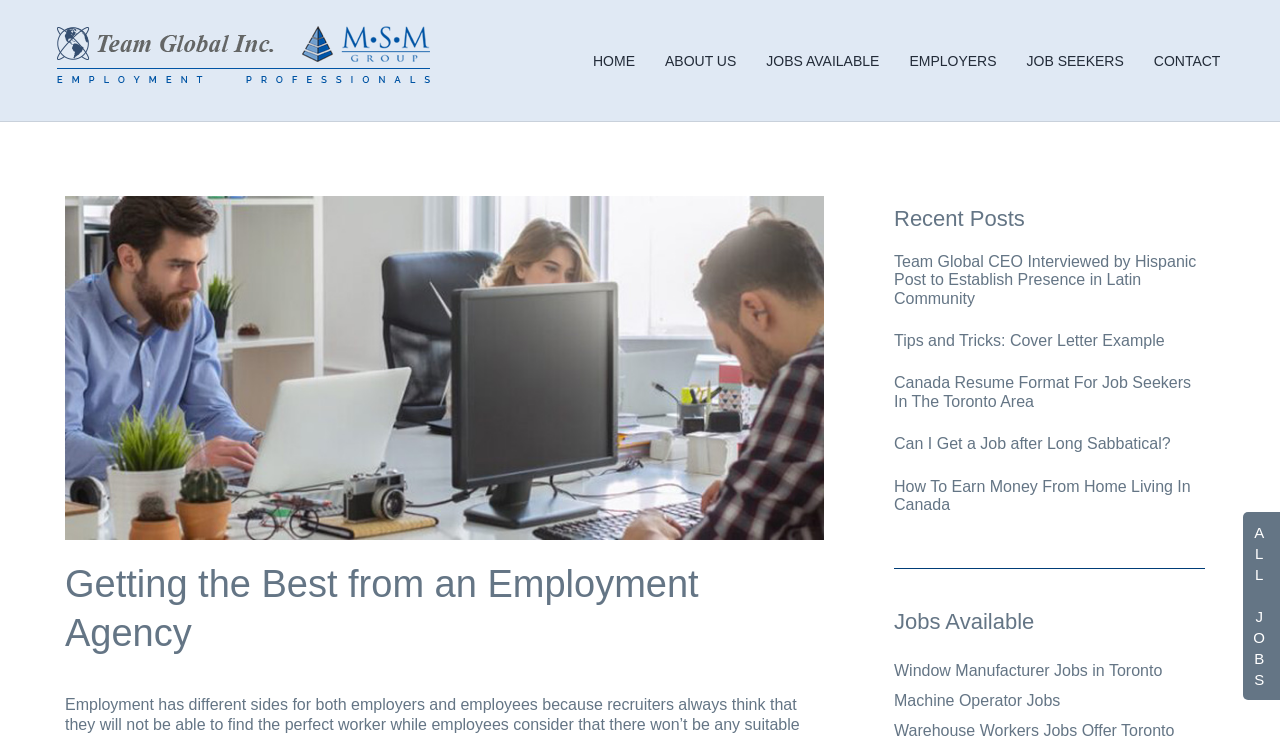Provide the bounding box coordinates of the section that needs to be clicked to accomplish the following instruction: "Click on Toronto Job Agencies and Staffing Services."

[0.043, 0.106, 0.341, 0.129]